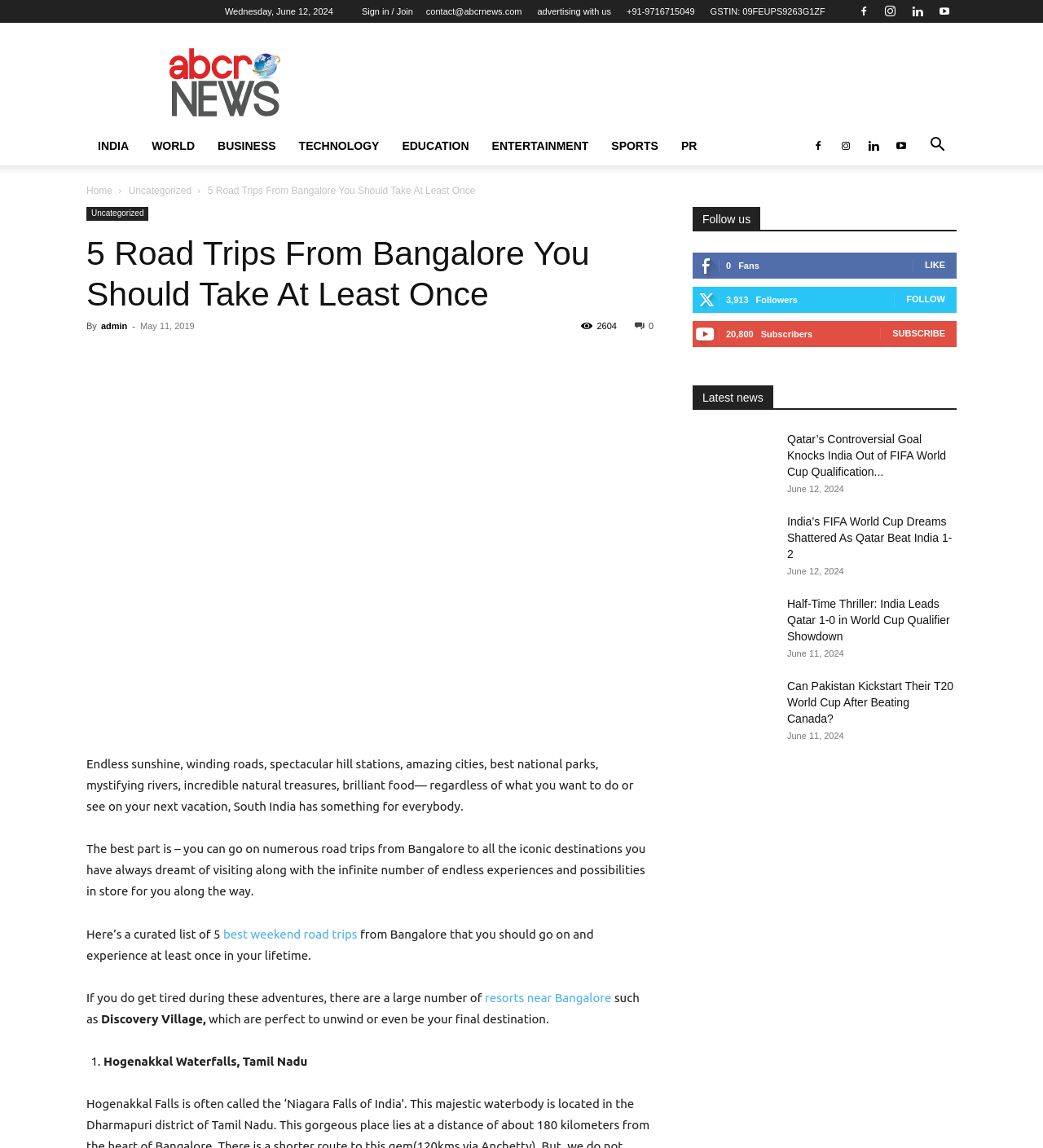Locate the bounding box coordinates of the element that should be clicked to fulfill the instruction: "Read the article about 5 road trips from Bangalore".

[0.199, 0.161, 0.456, 0.171]